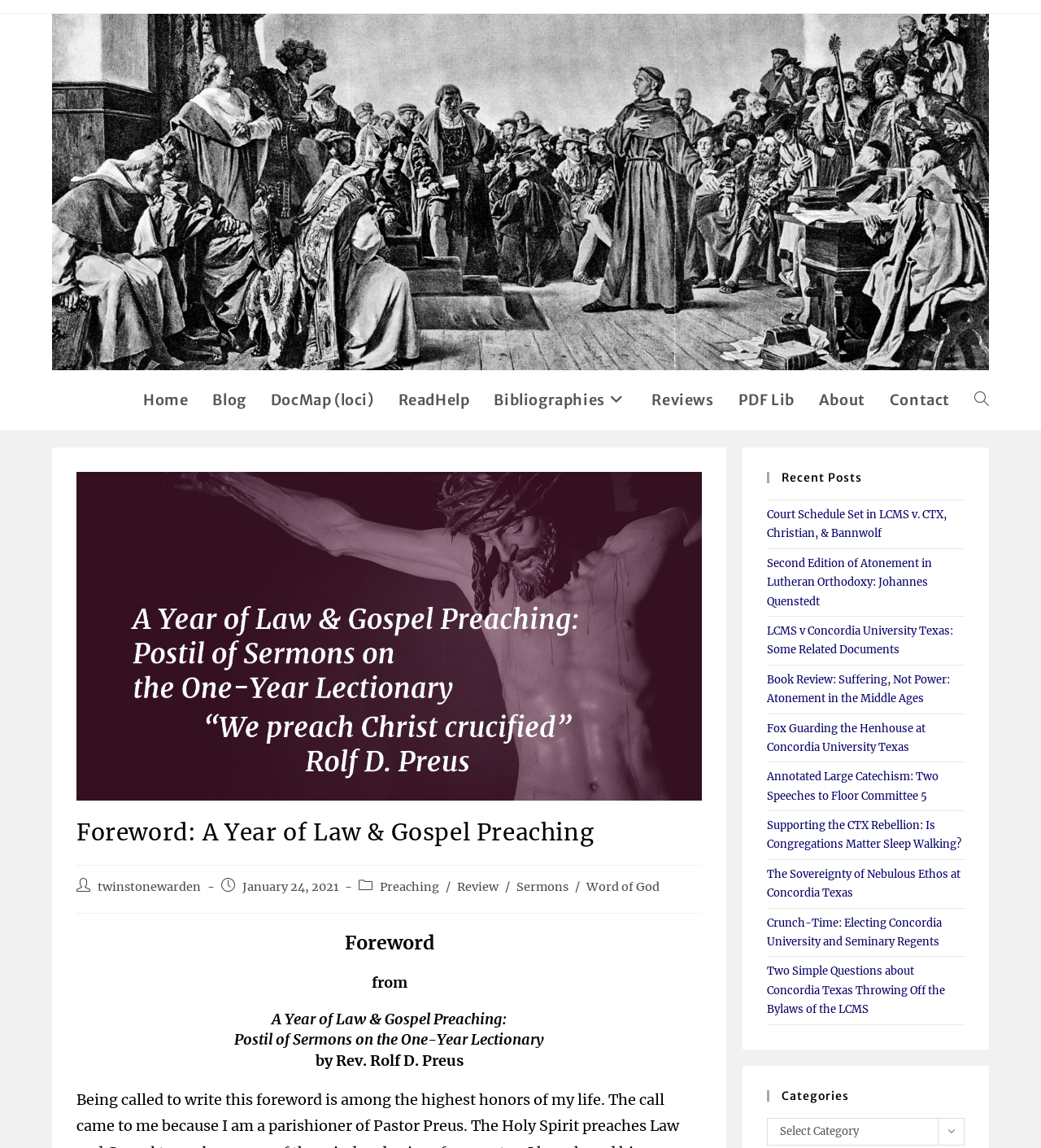What is the title of the book being reviewed? Look at the image and give a one-word or short phrase answer.

A Year of Law & Gospel Preaching